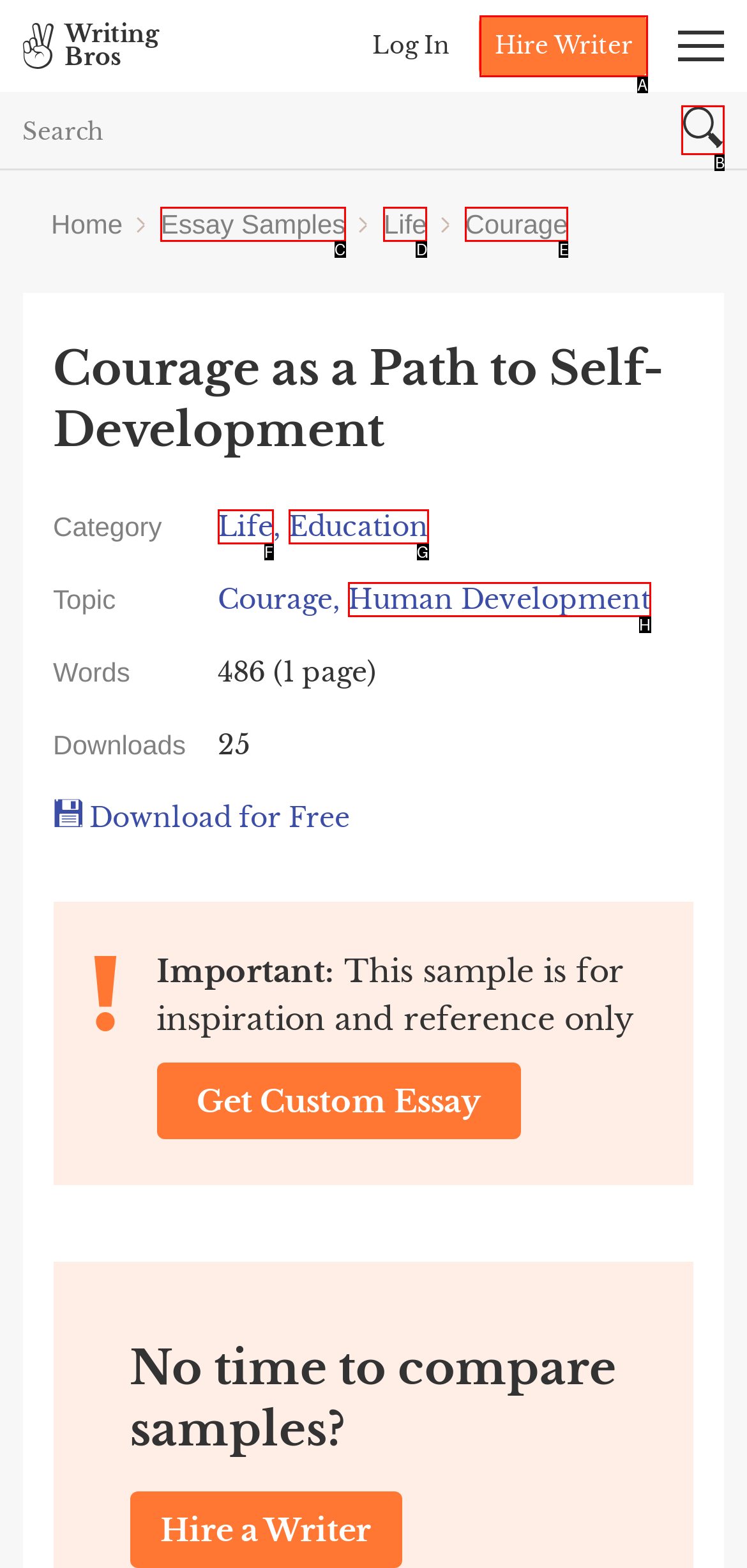Identify the appropriate choice to fulfill this task: Hire a writer
Respond with the letter corresponding to the correct option.

A